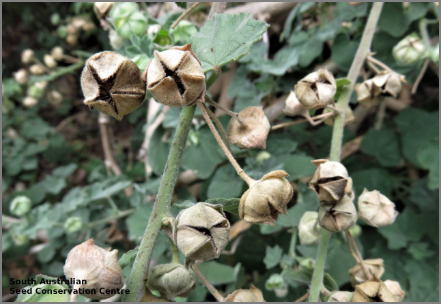Please answer the following question using a single word or phrase: 
What is the purpose of understanding the plant's reproductive structures?

Seed conservation efforts